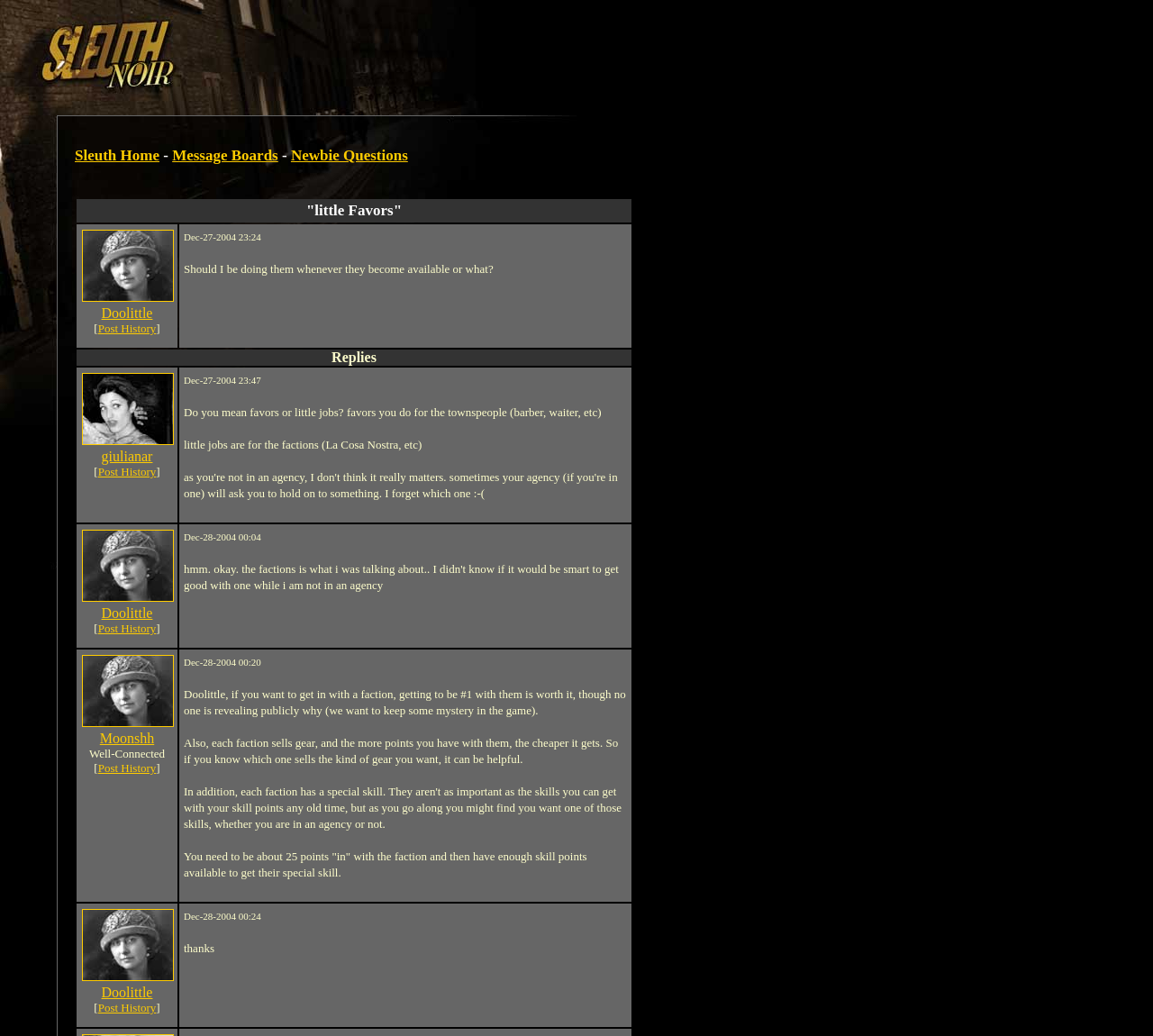How many posts are in this thread?
Using the screenshot, give a one-word or short phrase answer.

5